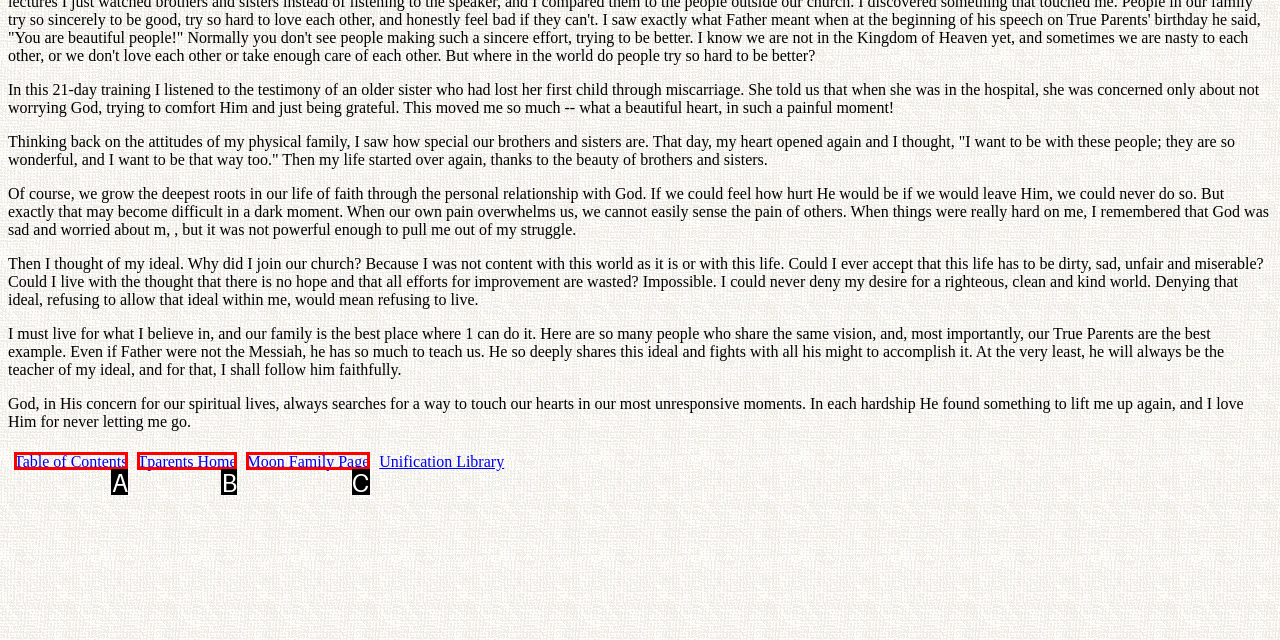Find the option that aligns with: Table of Contents
Provide the letter of the corresponding option.

A